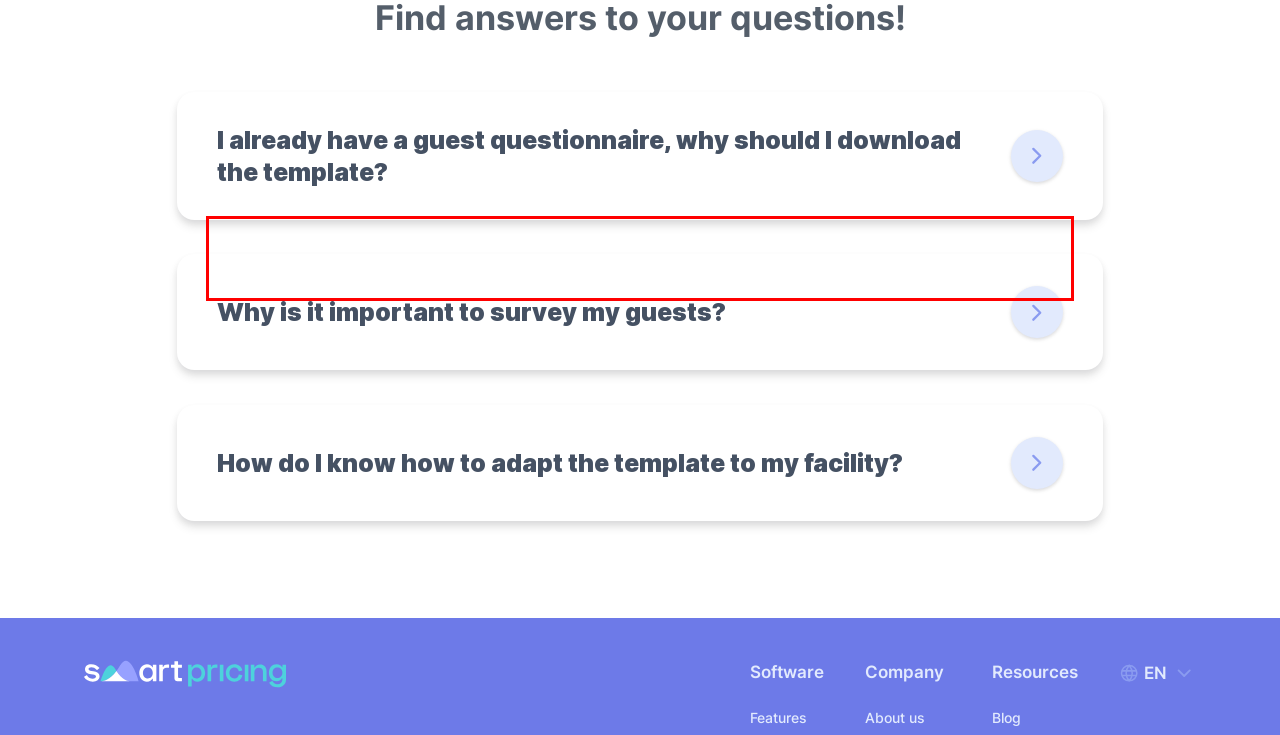Given a screenshot of a webpage containing a red bounding box, perform OCR on the text within this red bounding box and provide the text content.

It is always helpful to review and update your routines regularly. You can download the questionnaire to compare it with your own and check that you haven't forgotten anything at all to get the information you need to improve your accommodation.